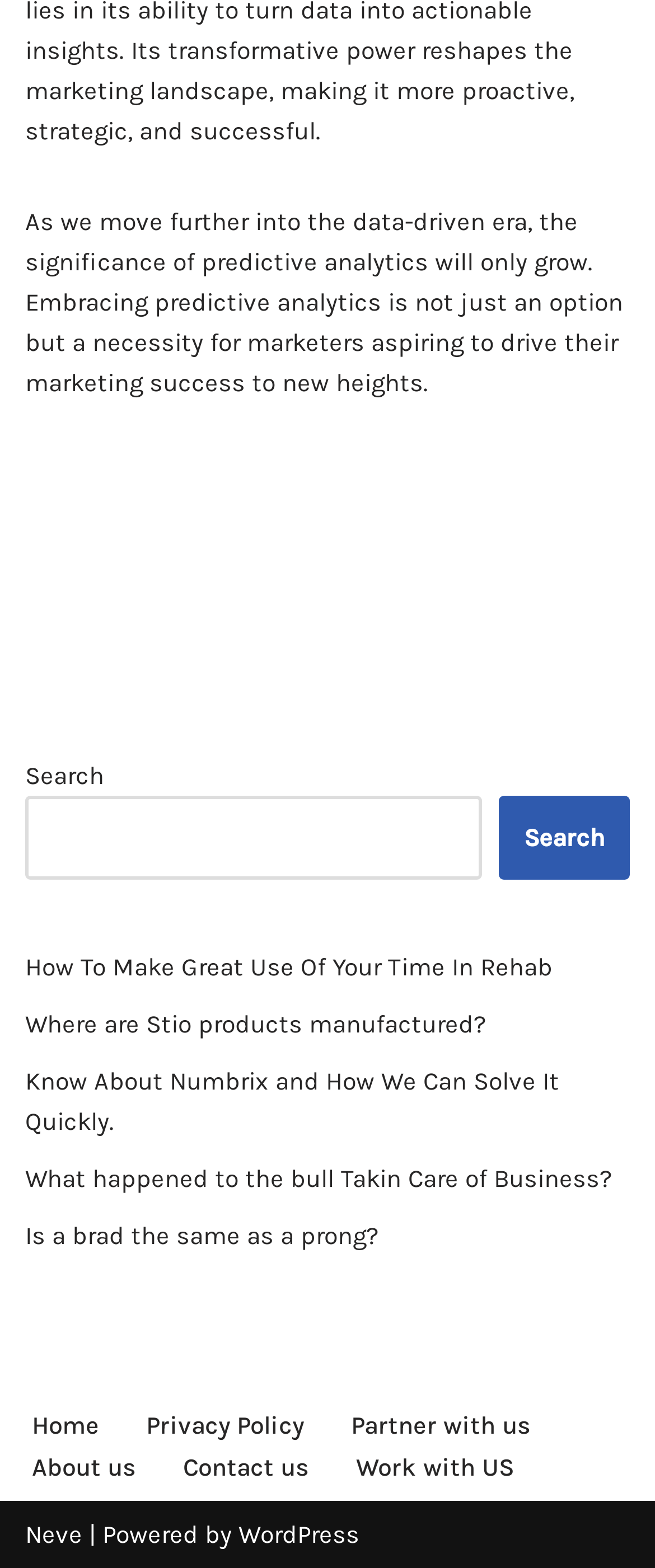What is the main topic of the webpage?
Could you answer the question in a detailed manner, providing as much information as possible?

The main topic of the webpage is predictive analytics, which is evident from the static text at the top of the page that discusses its significance in the data-driven era.